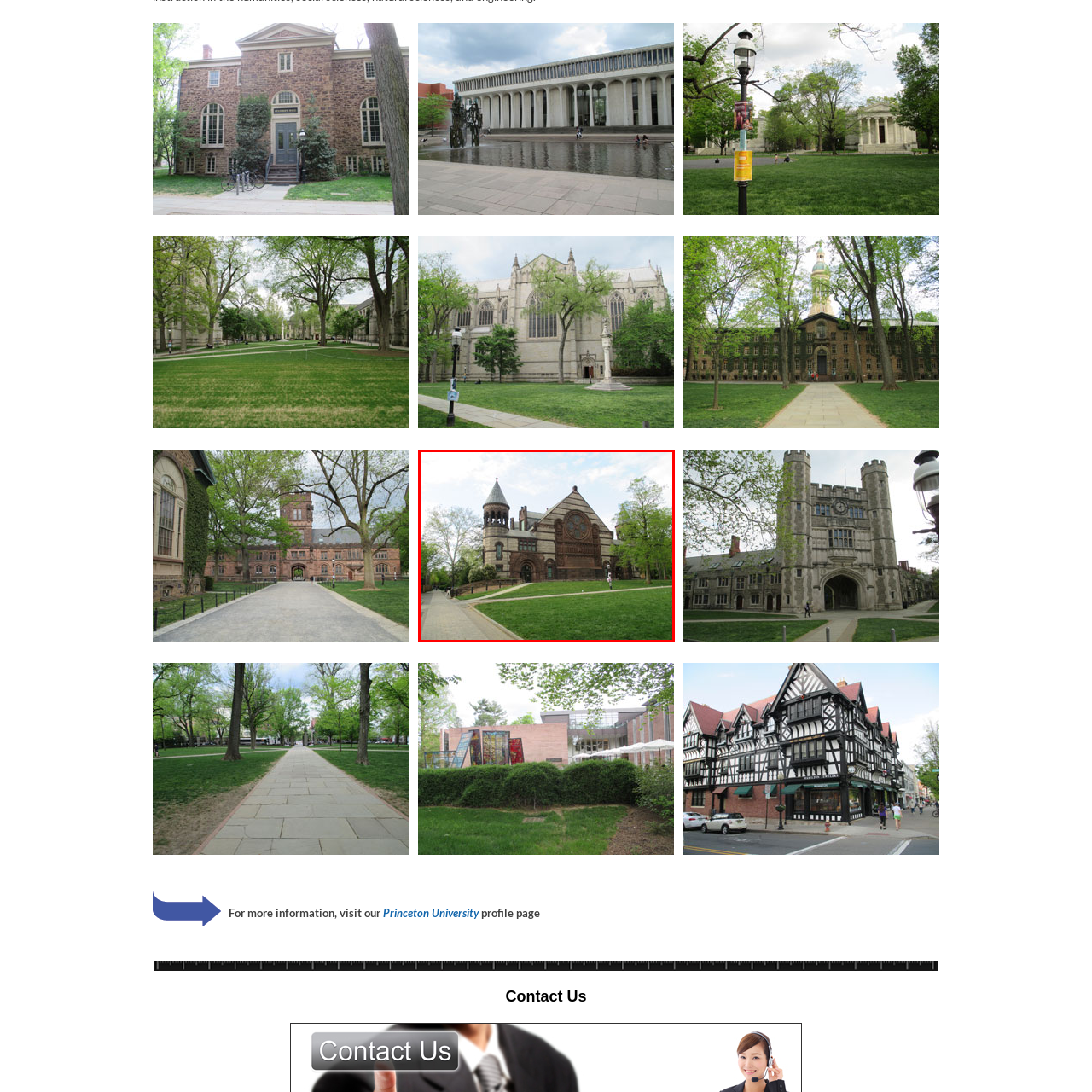Explain in detail what is depicted in the image within the red-bordered box.

This image depicts a stunning architectural marvel on the Princeton University campus, specifically showcasing the Princeton Cathedral. The building features a distinct blend of Collegiate Gothic architecture, characterized by its intricate stonework, large rose window, and looming towers, all of which contribute to its stately presence. Surrounded by lush greenery and trees, the cathedral stands as a landmark in the university's landscape, representing both historical significance and aesthetic beauty. It is often highlighted as an impressive example of the university's commitment to preserving architectural heritage while fostering an environment of scholarly pursuit. The photograph captures the structure from an angle that highlights its grandeur, making it a central feature in the campus's scenic view.